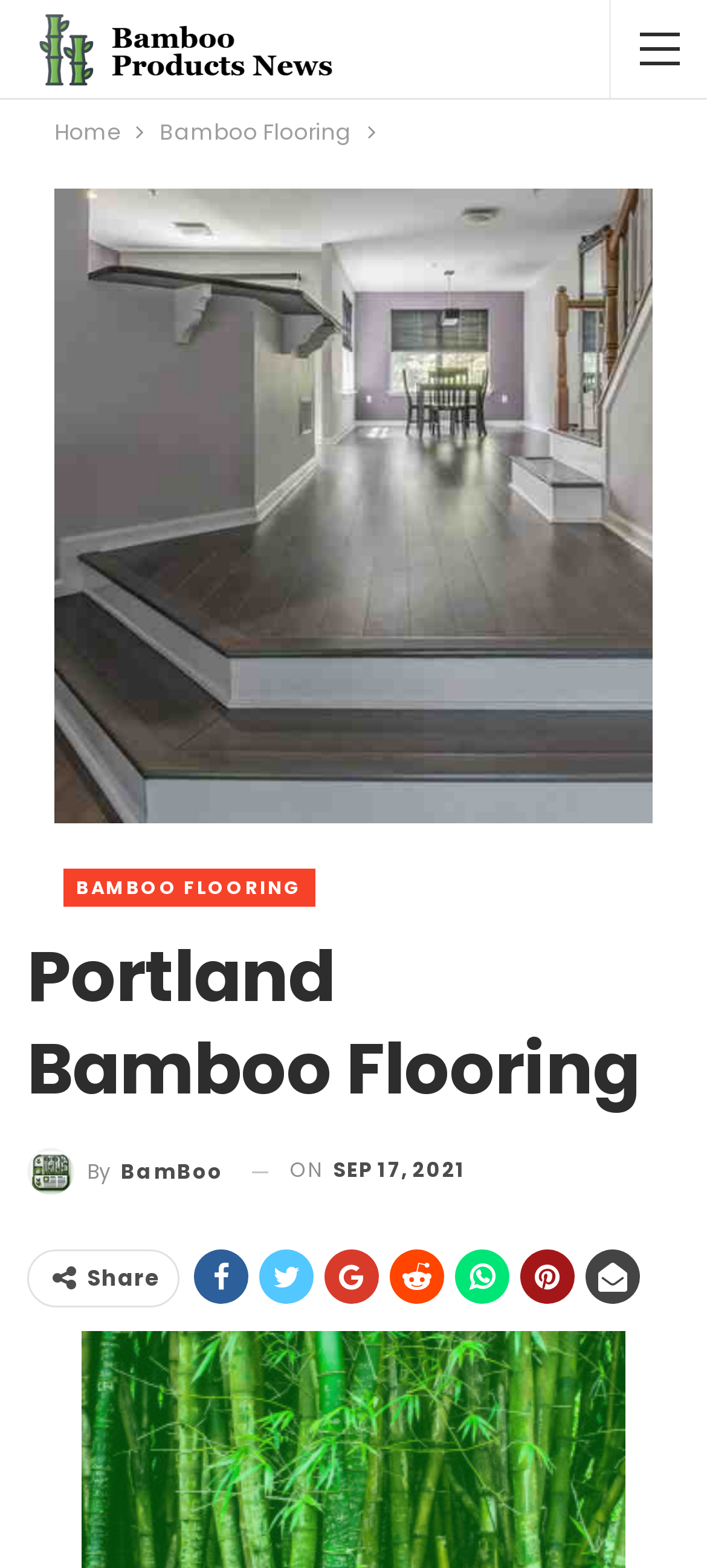Give a short answer to this question using one word or a phrase:
Is there a date mentioned on the webpage?

Yes